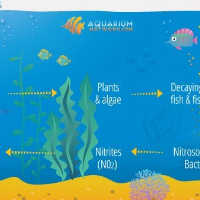What is the source of the content?
Based on the visual content, answer with a single word or a brief phrase.

Aquarium Network